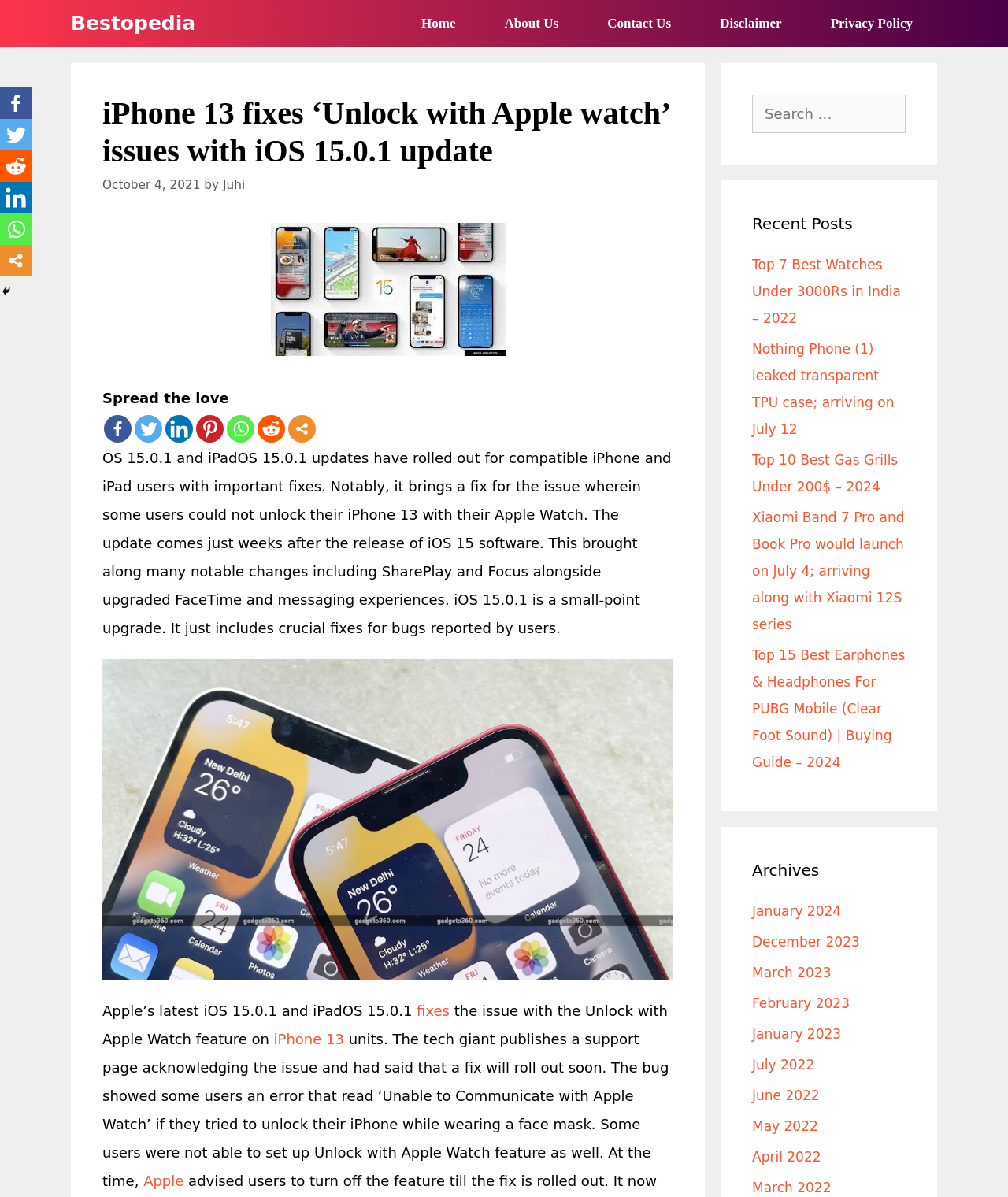Please give a succinct answer to the question in one word or phrase:
What is the issue fixed by the iOS 15.0.1 update?

Unlock with Apple Watch issue